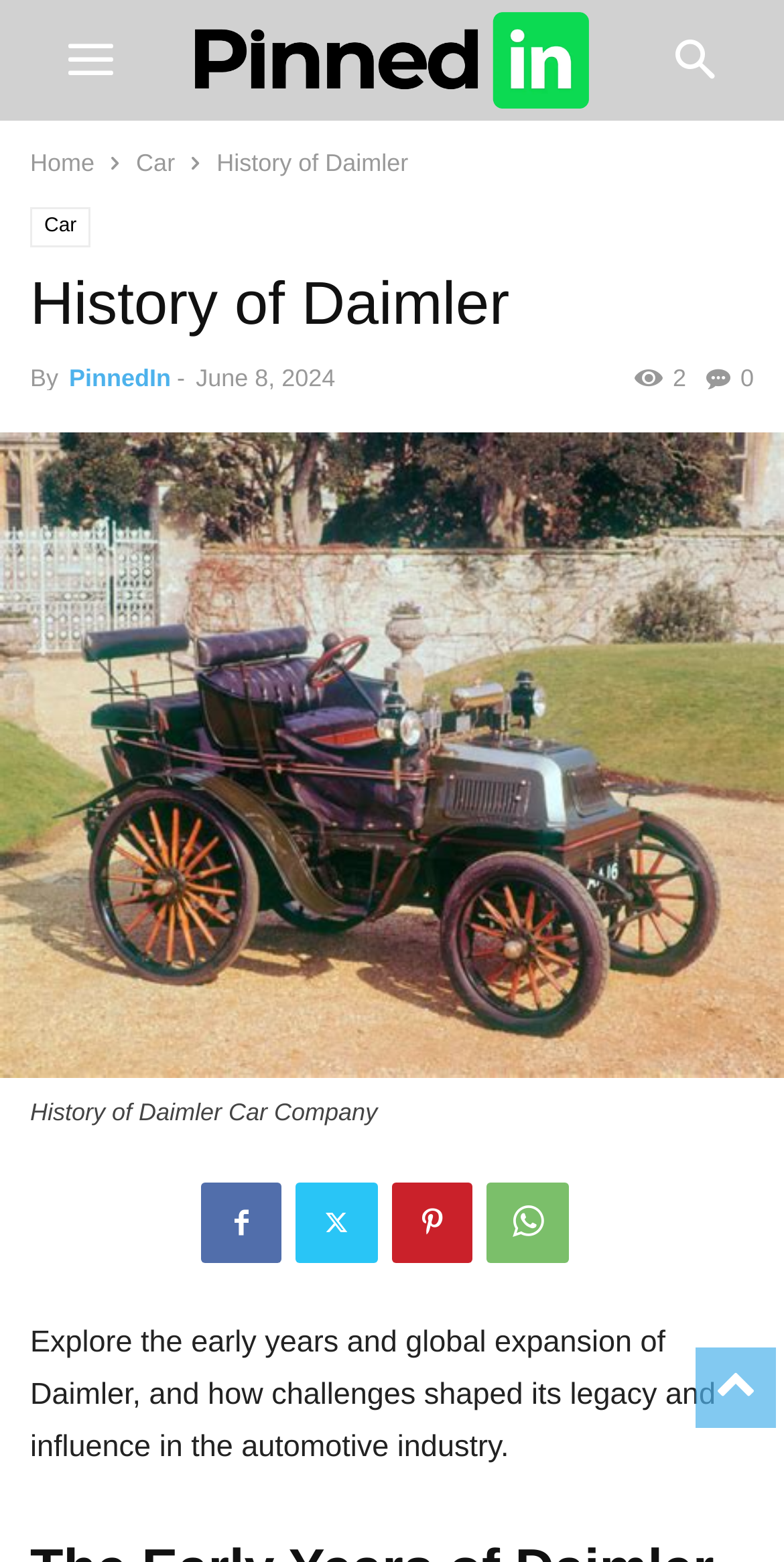Determine the bounding box coordinates for the UI element matching this description: "PinnedIn".

[0.088, 0.233, 0.218, 0.251]